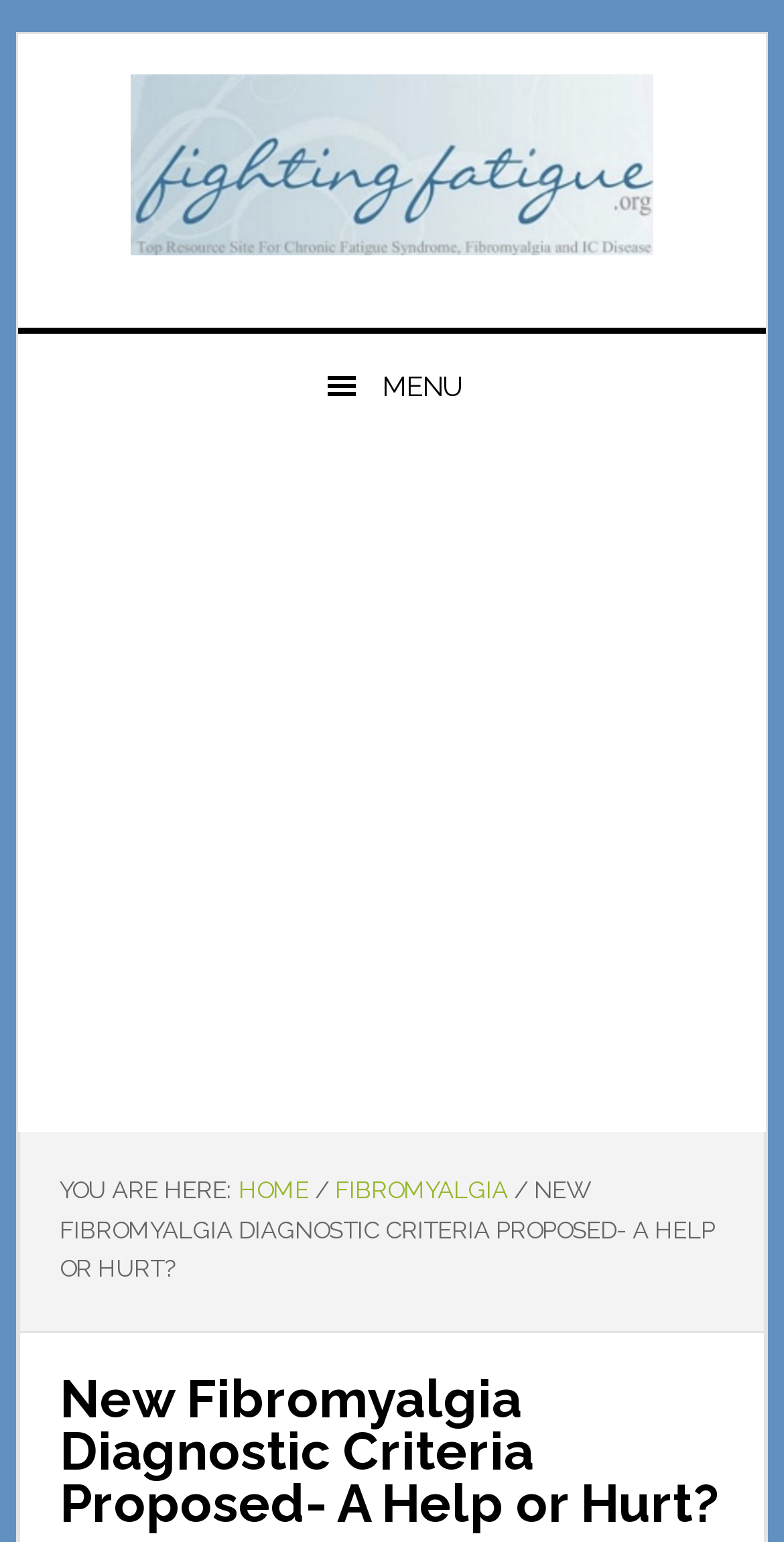What is the first link on the webpage?
Based on the image, give a concise answer in the form of a single word or short phrase.

Skip to primary navigation